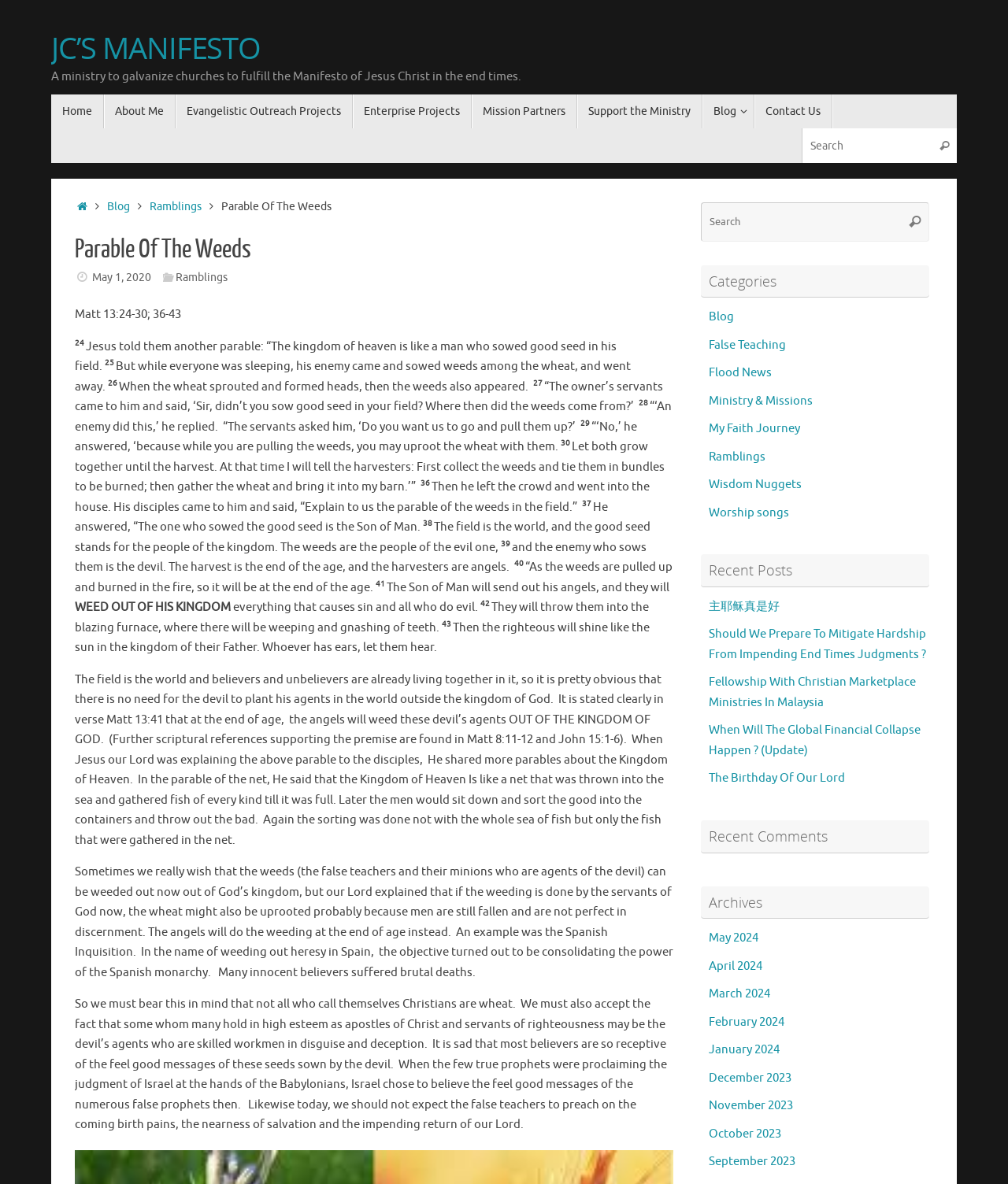Can you find and provide the main heading text of this webpage?

Parable Of The Weeds